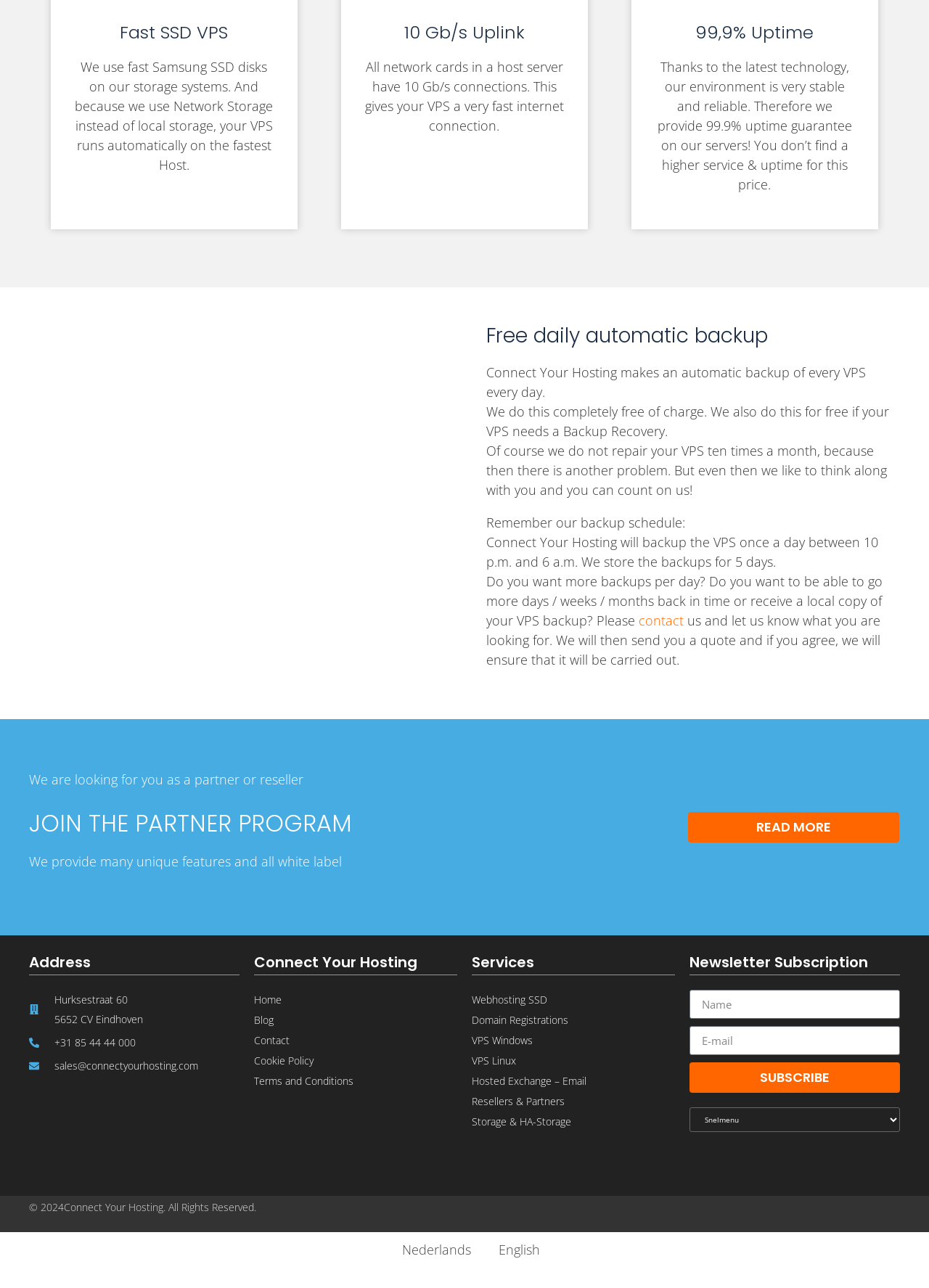Using the webpage screenshot, locate the HTML element that fits the following description and provide its bounding box: "Hosted Exchange – Email".

[0.508, 0.832, 0.727, 0.848]